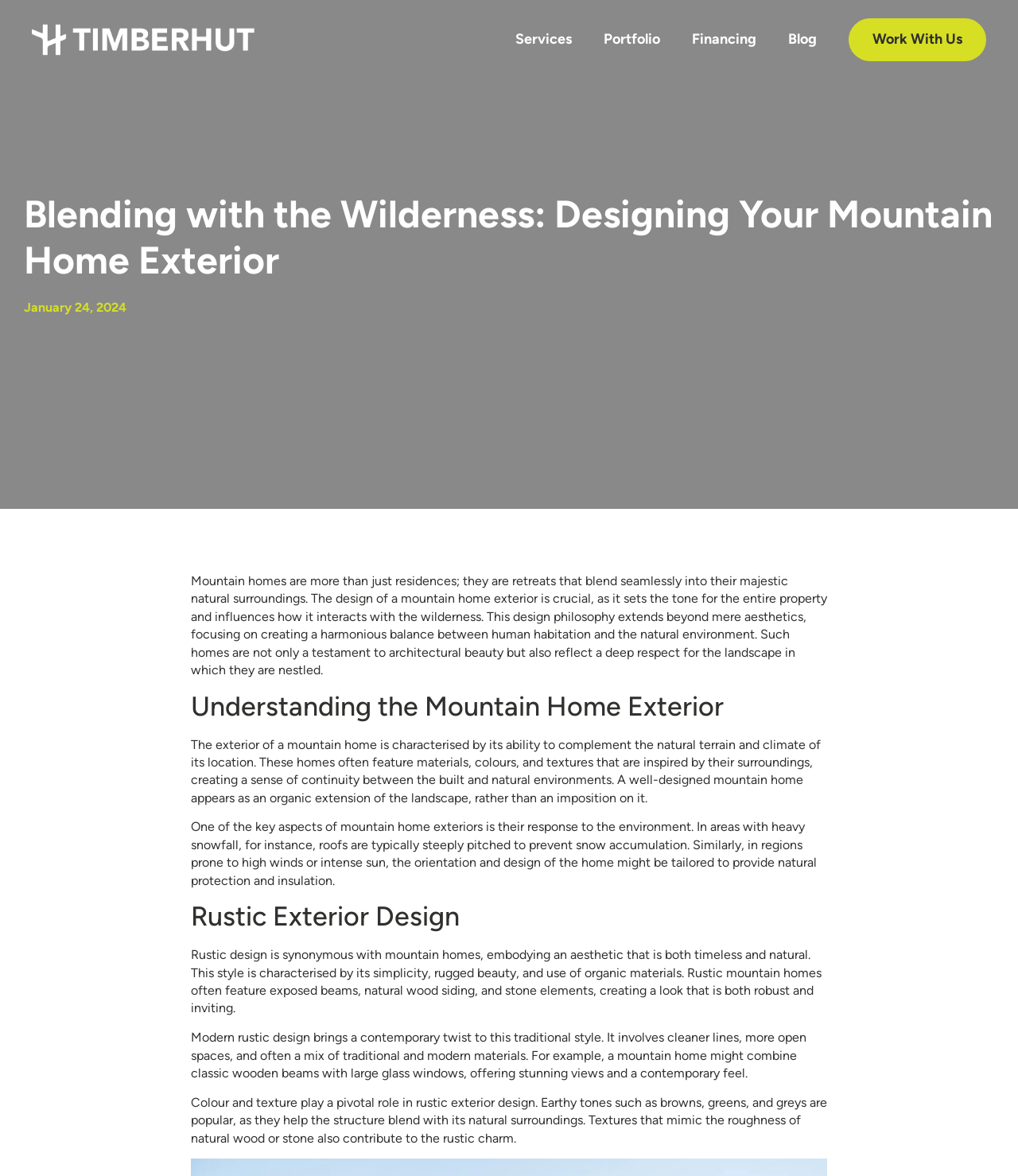Please determine the bounding box coordinates for the UI element described as: "Work With Us".

[0.834, 0.016, 0.969, 0.052]